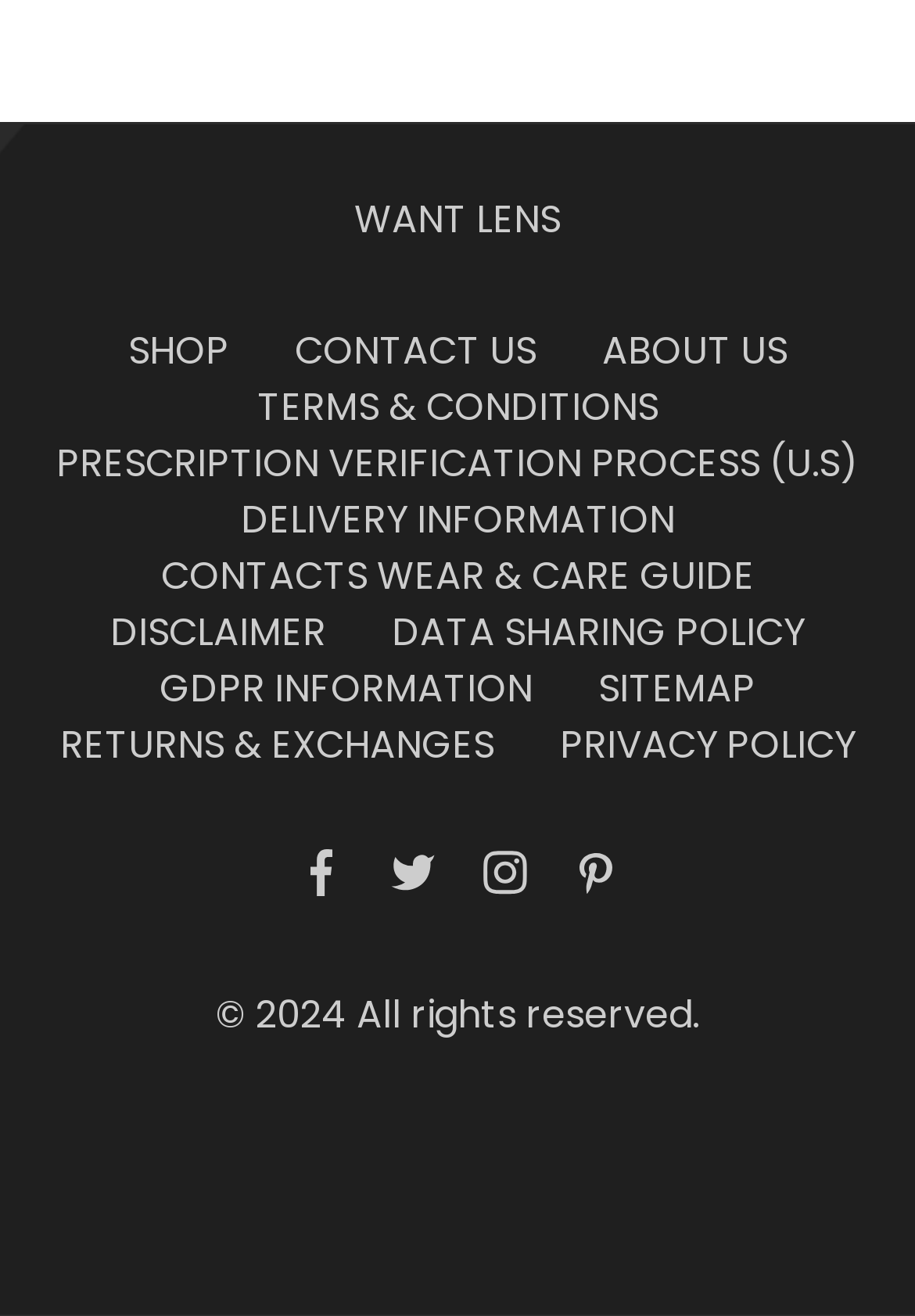Identify the bounding box coordinates of the clickable section necessary to follow the following instruction: "Shop for contact lenses". The coordinates should be presented as four float numbers from 0 to 1, i.e., [left, top, right, bottom].

[0.14, 0.246, 0.25, 0.287]